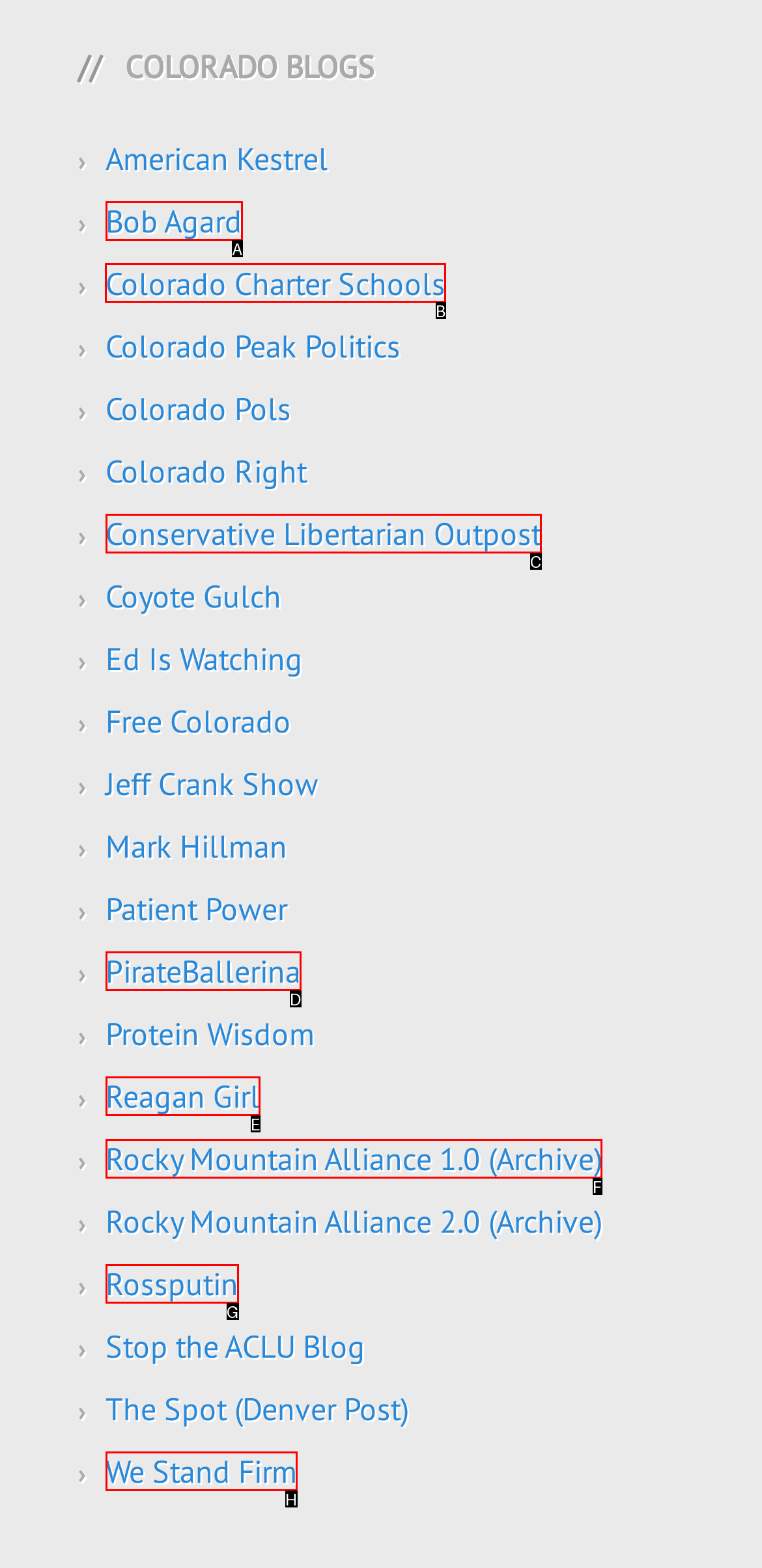Determine the letter of the element you should click to carry out the task: go to Colorado Charter Schools website
Answer with the letter from the given choices.

B